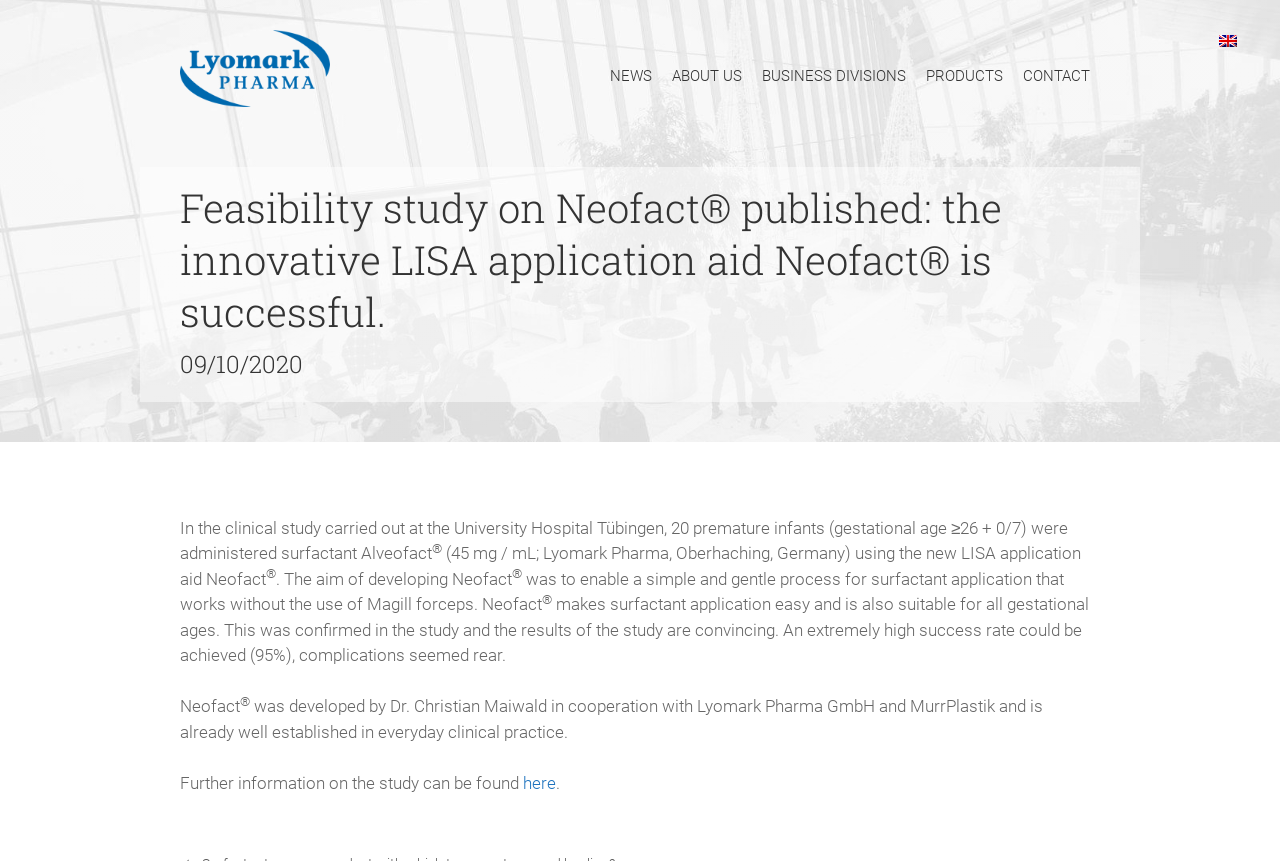Offer a meticulous description of the webpage's structure and content.

The webpage is about a feasibility study on Neofact, a LISA application aid, published by Lyomark Pharma. At the top, there is a banner with the site's name and a link to the company's homepage. Below the banner, there is a navigation menu with five links: NEWS, ABOUT US, BUSINESS DIVISIONS, PRODUCTS, and CONTACT.

The main content of the page is divided into two sections. The first section has a heading that announces the publication of the feasibility study, followed by a date, September 10, 2020. Below the date, there is a paragraph of text that describes the clinical study, which involved administering surfactant to 20 premature infants at the University Hospital Tübingen. The text also mentions the development of Neofact and its benefits.

The second section of the main content appears to be a continuation of the study's description. It discusses the aim of developing Neofact, its features, and the results of the study, which showed a high success rate with minimal complications. There is also a mention of the study's authors and the companies involved in its development.

At the bottom of the page, there is a link to further information on the study, which opens in a new tab. There are also several images on the page, including a logo for Lyomark Pharma and an image for the English language option.